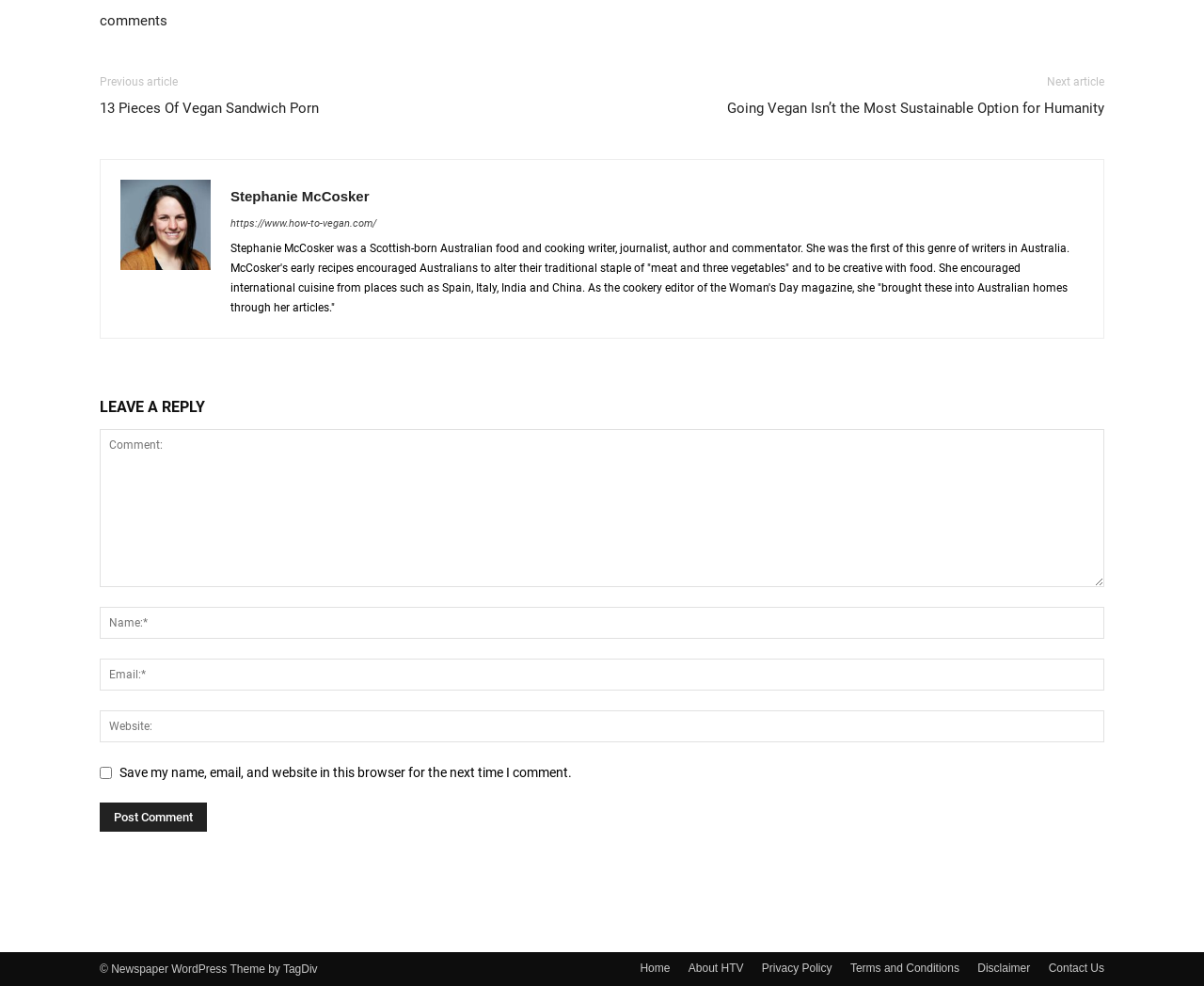Using the description: "name="submit" value="Post Comment"", determine the UI element's bounding box coordinates. Ensure the coordinates are in the format of four float numbers between 0 and 1, i.e., [left, top, right, bottom].

[0.083, 0.814, 0.172, 0.843]